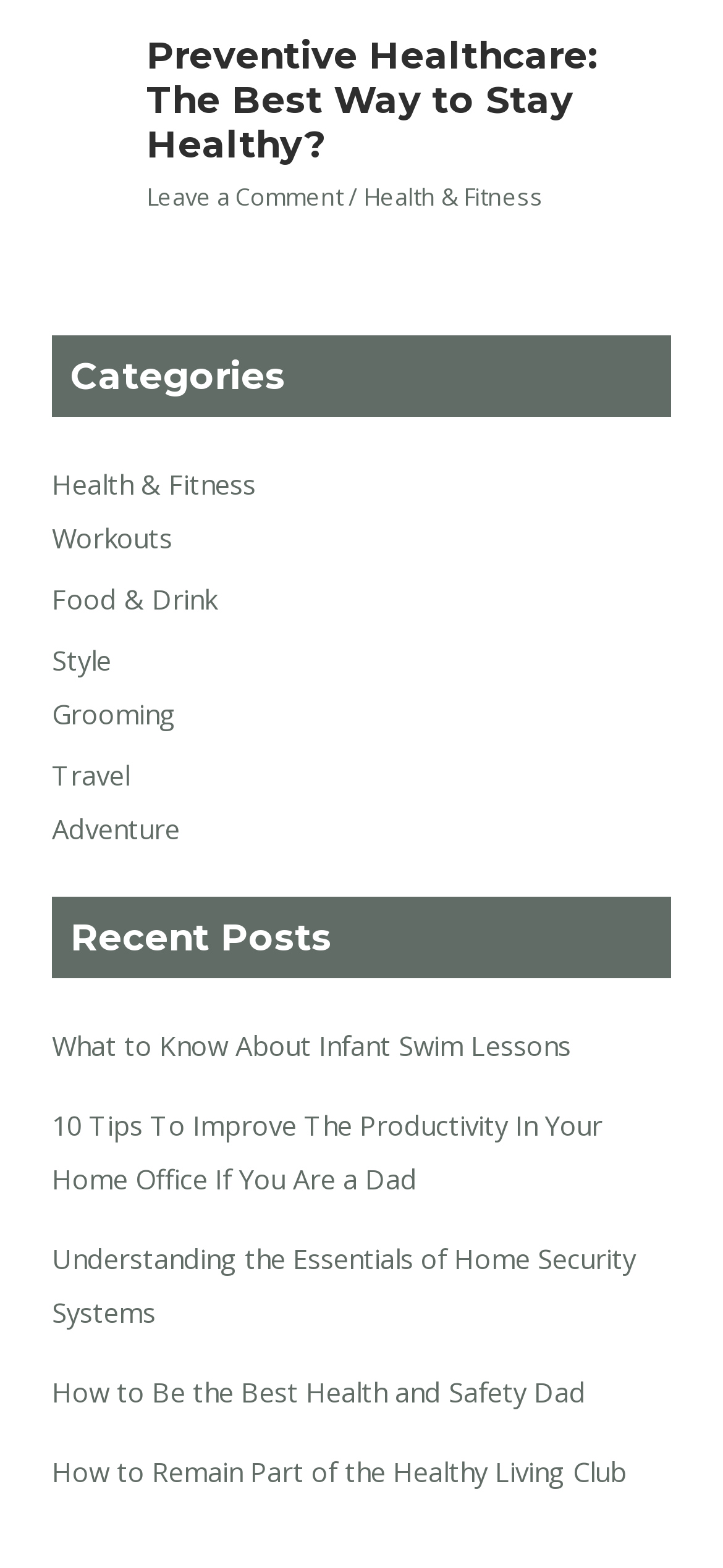Based on the element description, predict the bounding box coordinates (top-left x, top-left y, bottom-right x, bottom-right y) for the UI element in the screenshot: Travel

[0.071, 0.482, 0.179, 0.506]